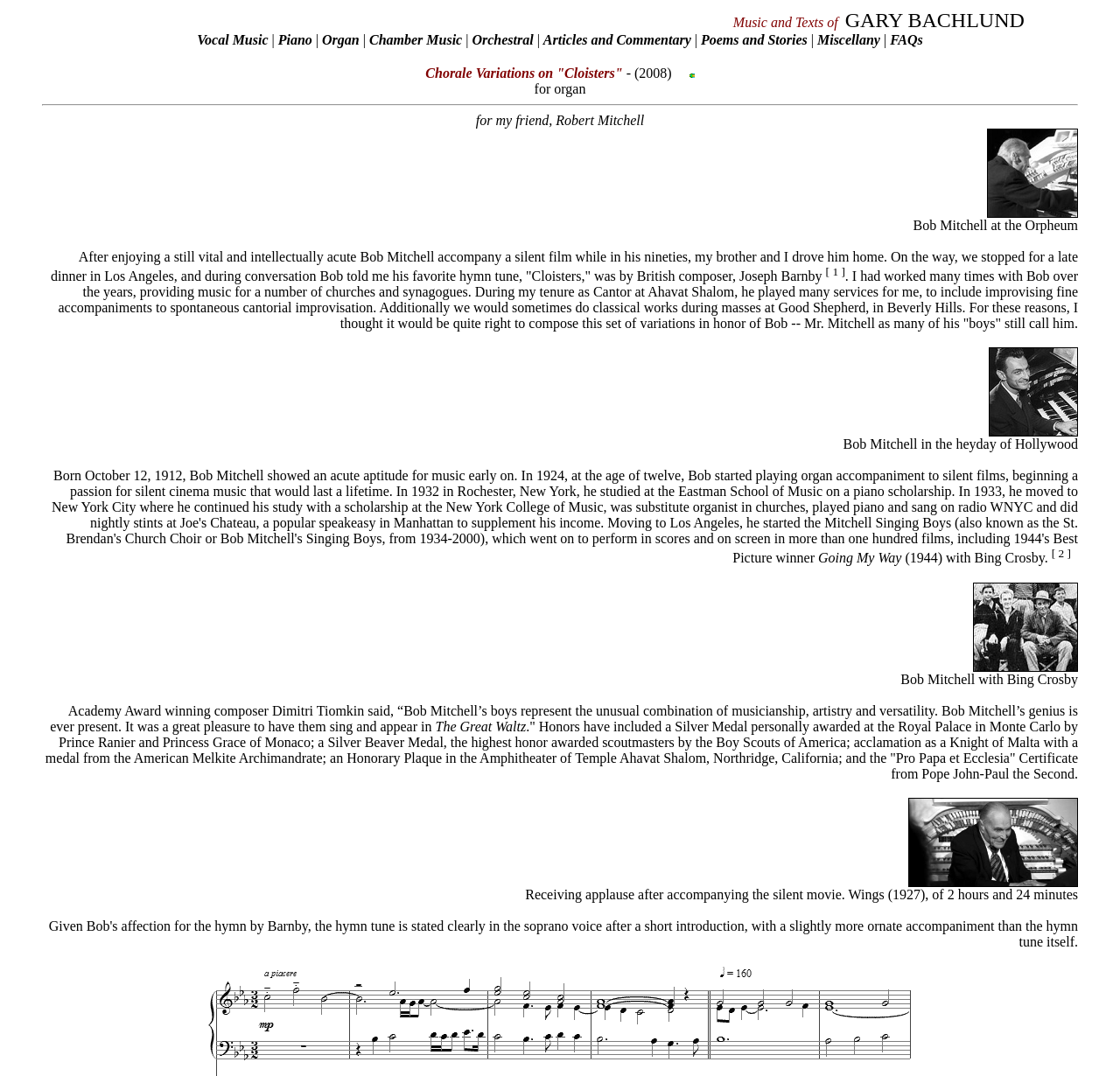Identify the bounding box coordinates for the element you need to click to achieve the following task: "Click SERVICES". The coordinates must be four float values ranging from 0 to 1, formatted as [left, top, right, bottom].

None